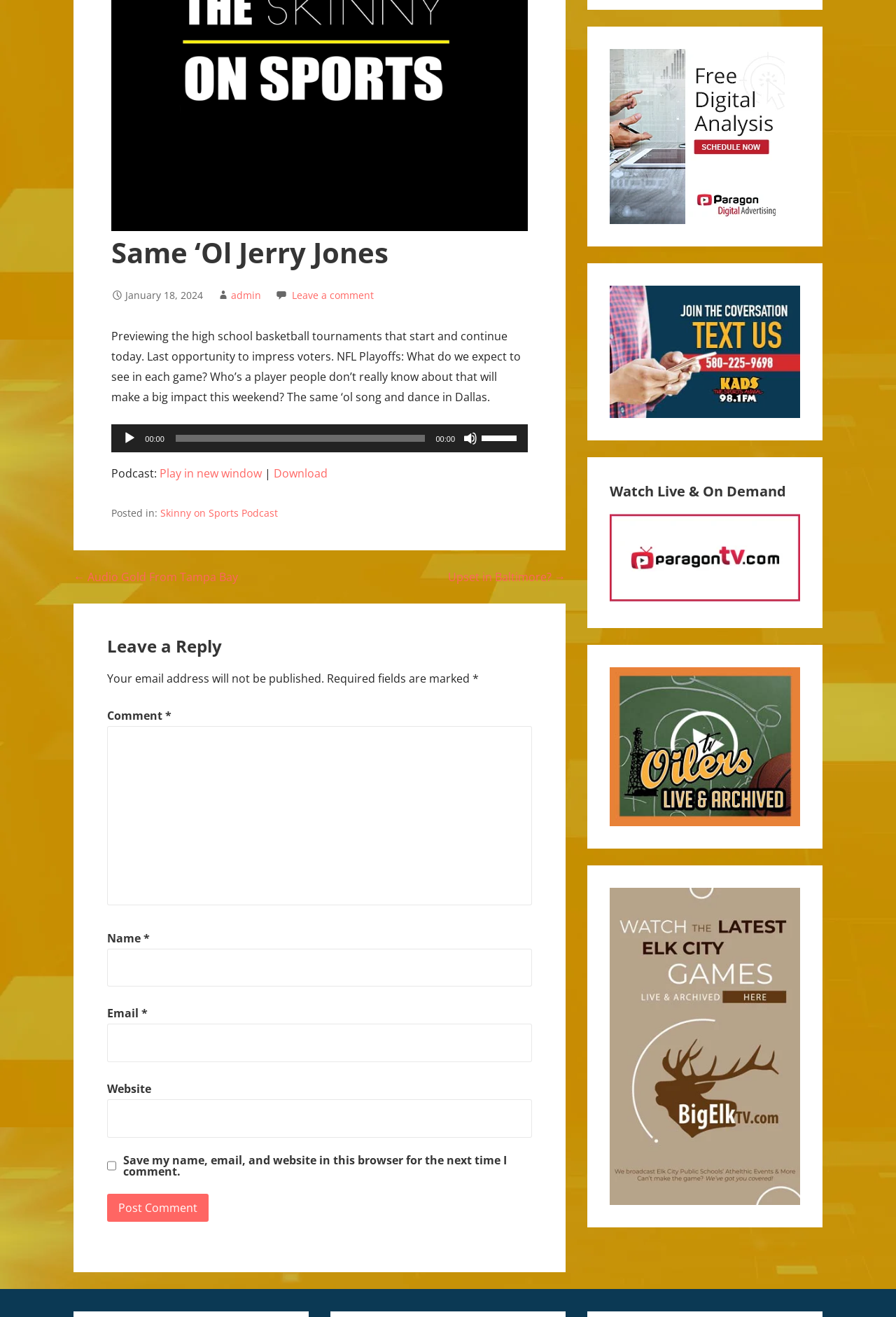Identify the bounding box coordinates for the UI element described as follows: 00:00. Use the format (top-left x, top-left y, bottom-right x, bottom-right y) and ensure all values are floating point numbers between 0 and 1.

[0.196, 0.33, 0.474, 0.335]